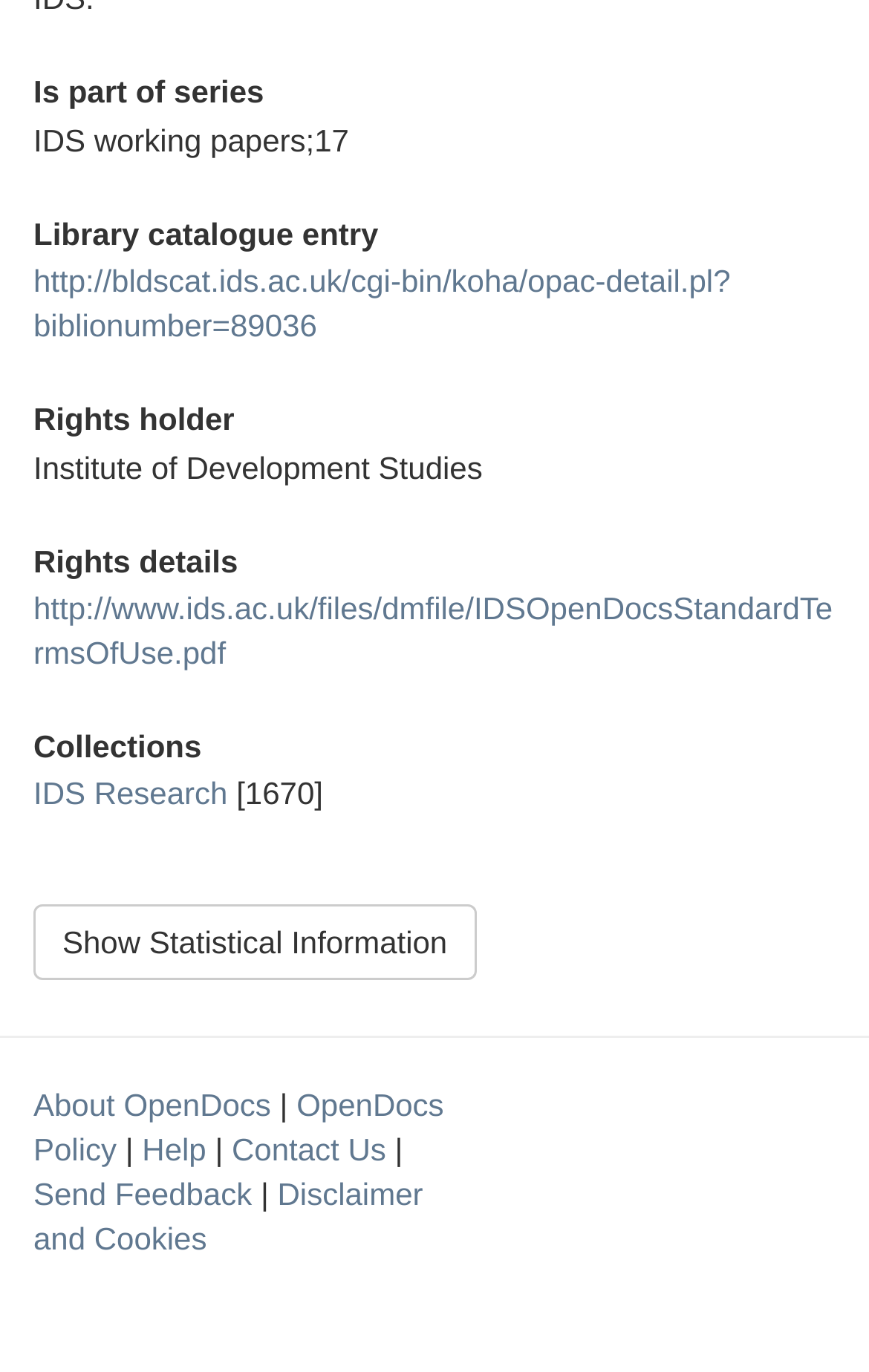Respond to the following query with just one word or a short phrase: 
What is the purpose of the link 'Show Statistical Information'?

To show statistical information